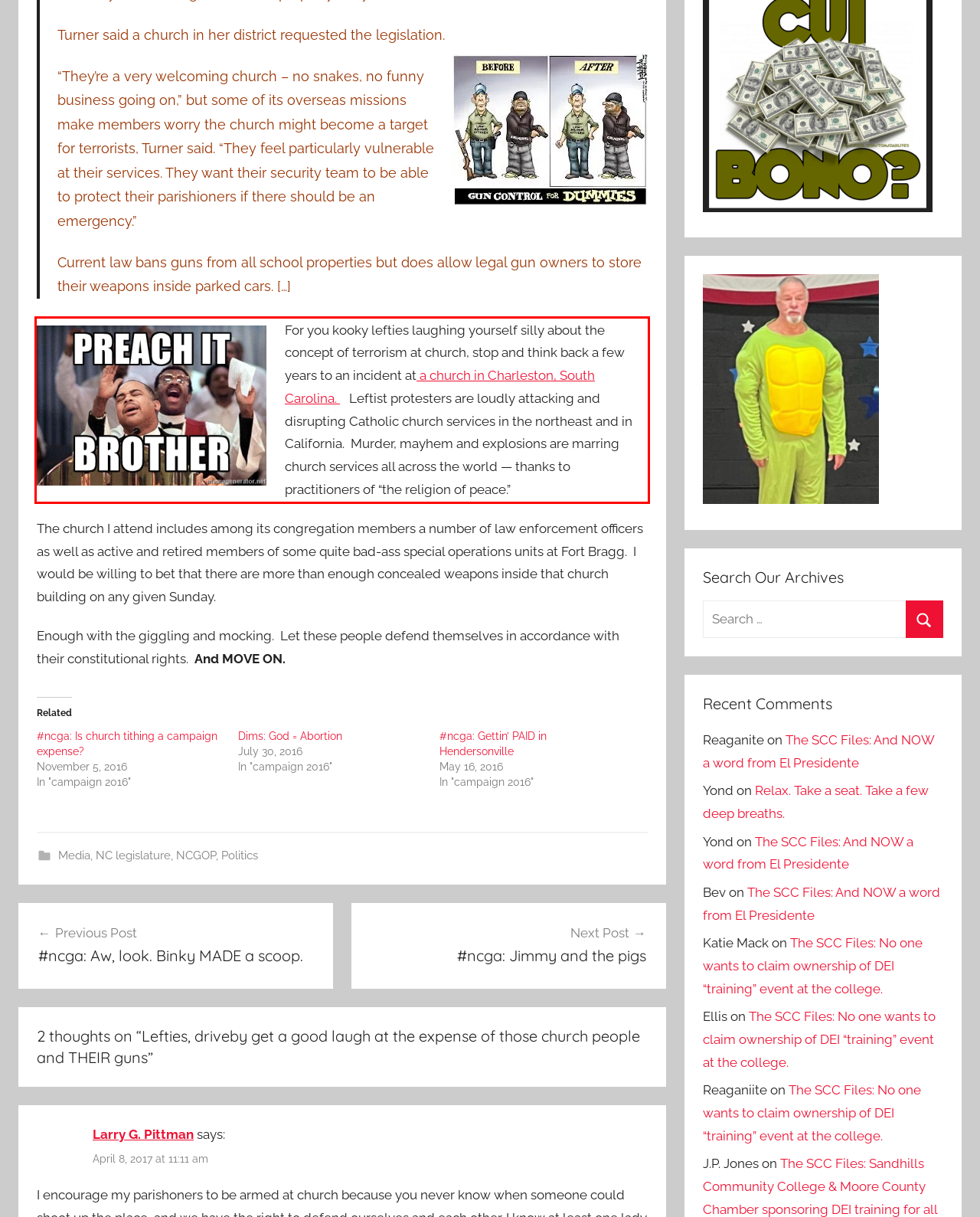Given the screenshot of the webpage, identify the red bounding box, and recognize the text content inside that red bounding box.

For you kooky lefties laughing yourself silly about the concept of terrorism at church, stop and think back a few years to an incident at a church in Charleston, South Carolina. Leftist protesters are loudly attacking and disrupting Catholic church services in the northeast and in California. Murder, mayhem and explosions are marring church services all across the world — thanks to practitioners of “the religion of peace.”